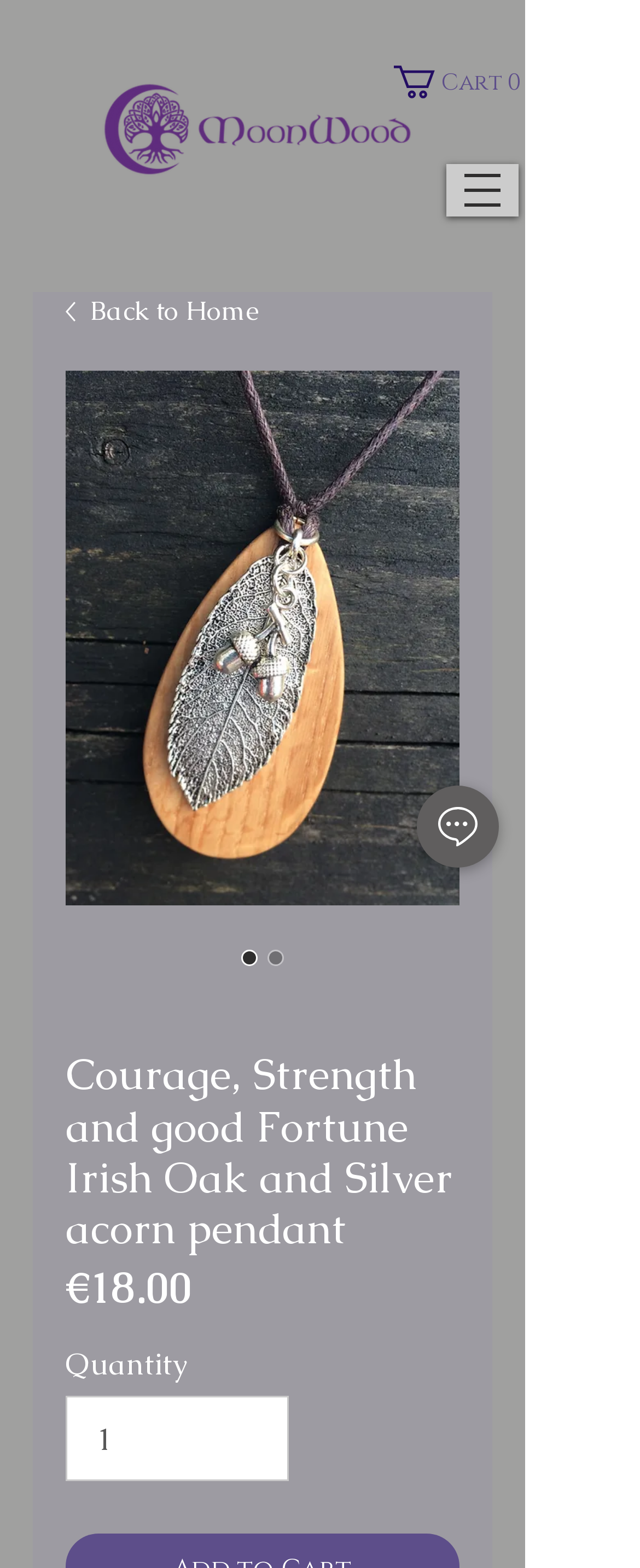How many items are in the cart? Based on the image, give a response in one word or a short phrase.

0